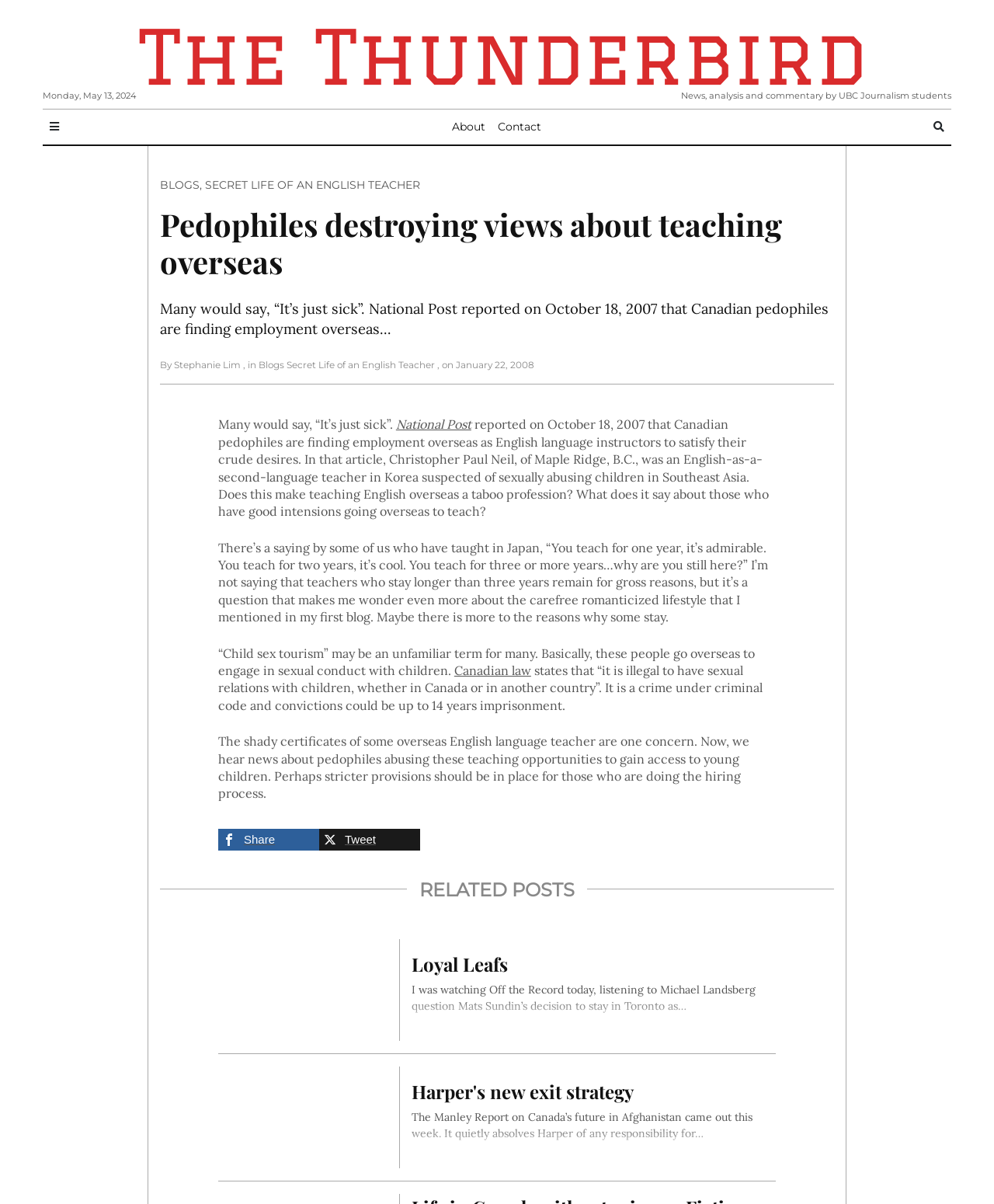Please identify the bounding box coordinates of the element that needs to be clicked to perform the following instruction: "Click the 'About' link".

[0.448, 0.094, 0.494, 0.117]